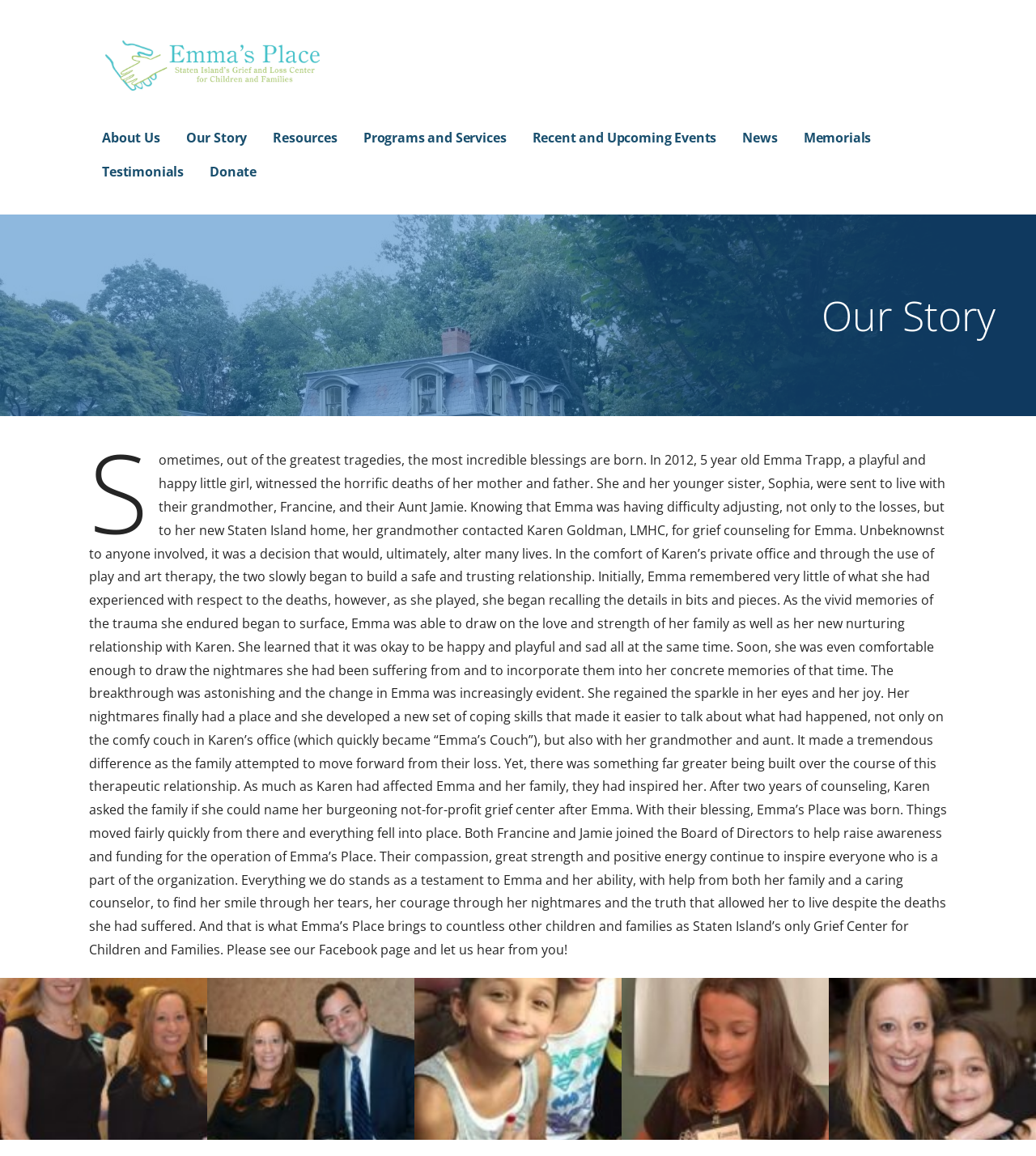What is the name of the grief center?
Please describe in detail the information shown in the image to answer the question.

The name of the grief center is mentioned in the static text 'GRIEF AND LOSS CENTER FOR CHILDREN AND FAMILIES' and also in the link 'Emma's Place' which suggests that Emma's Place is the name of the grief center.